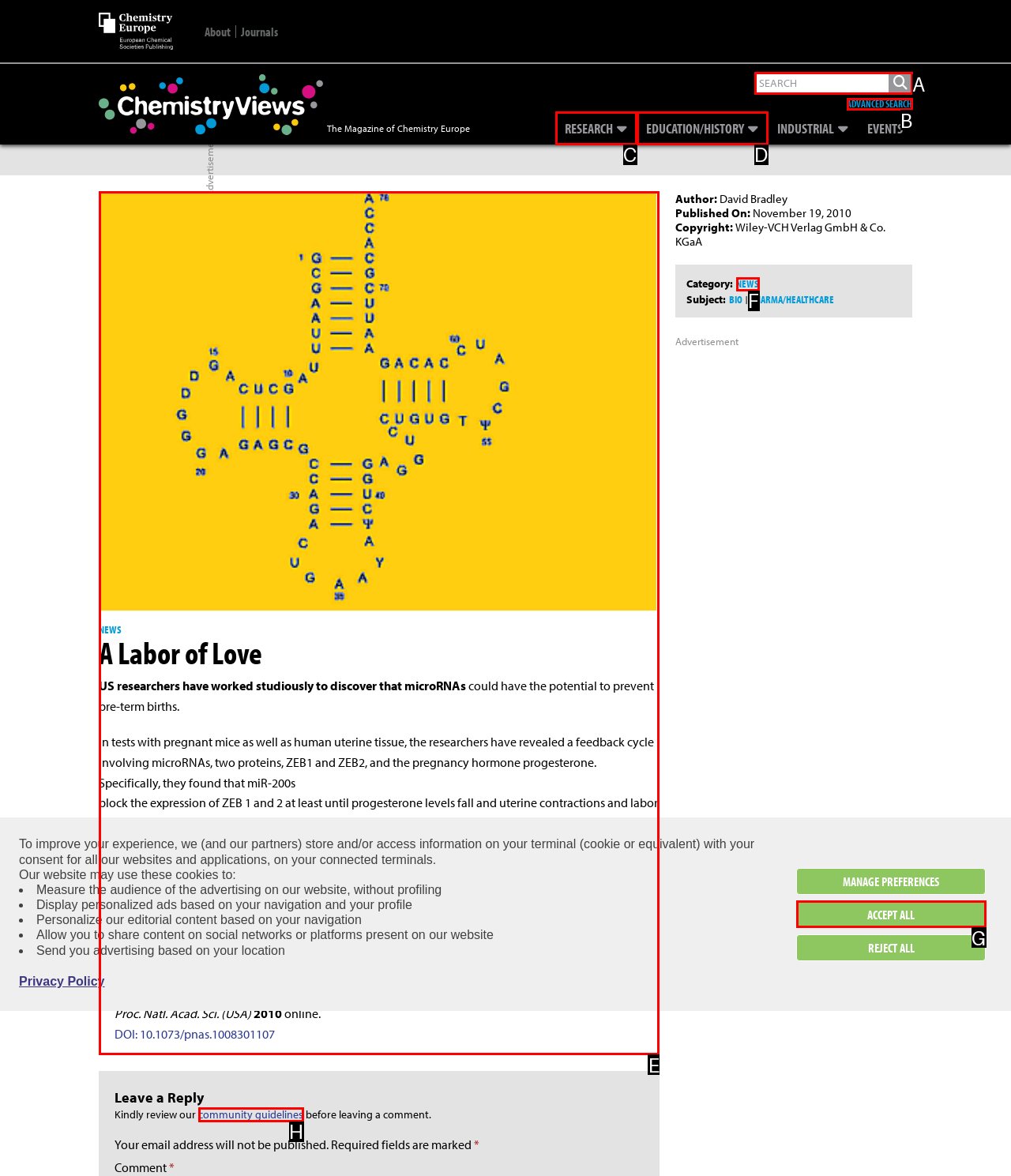Determine the letter of the UI element that you need to click to perform the task: Read the article.
Provide your answer with the appropriate option's letter.

E